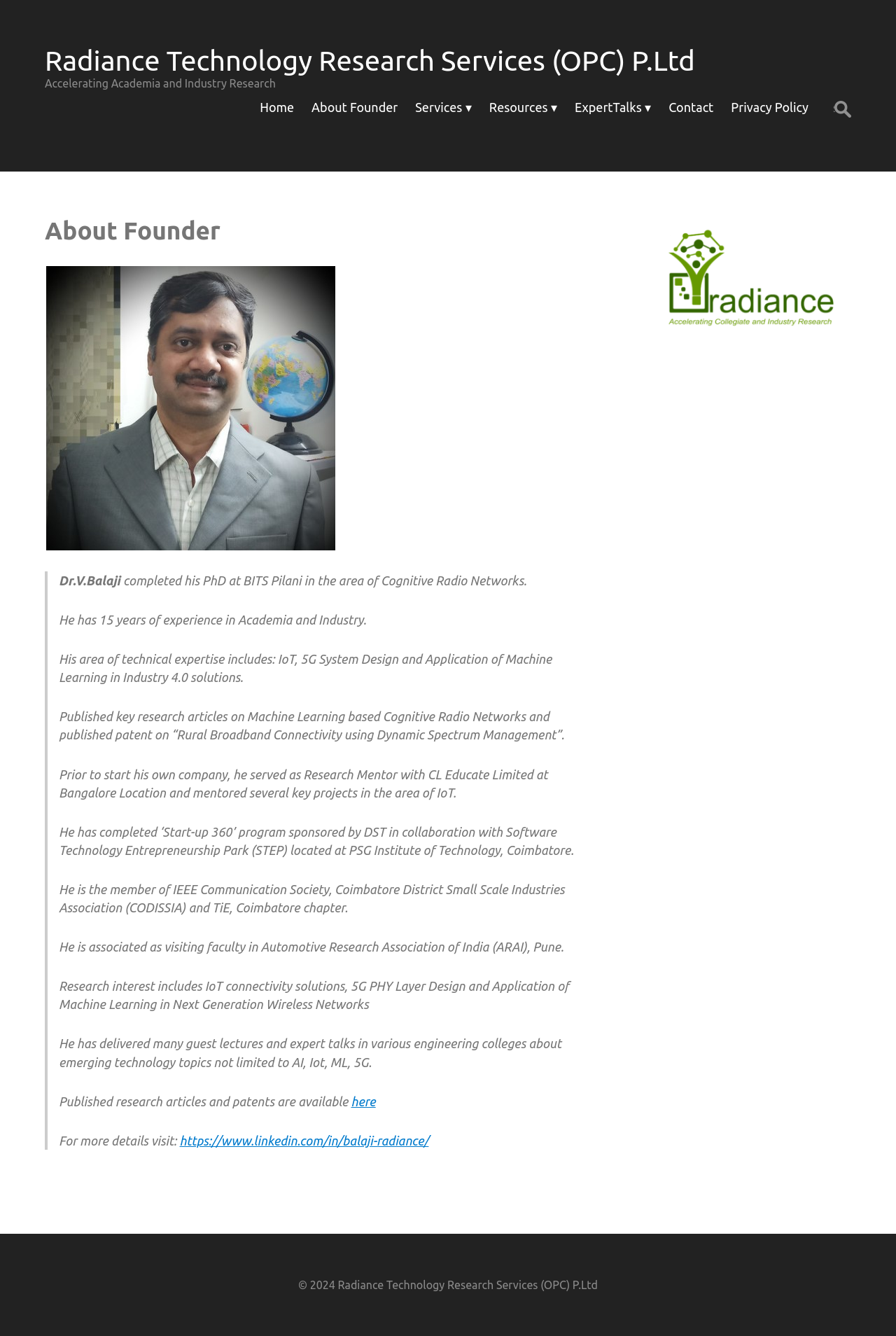Locate the bounding box coordinates of the clickable area needed to fulfill the instruction: "Click on the 'Home' link".

[0.29, 0.072, 0.328, 0.094]